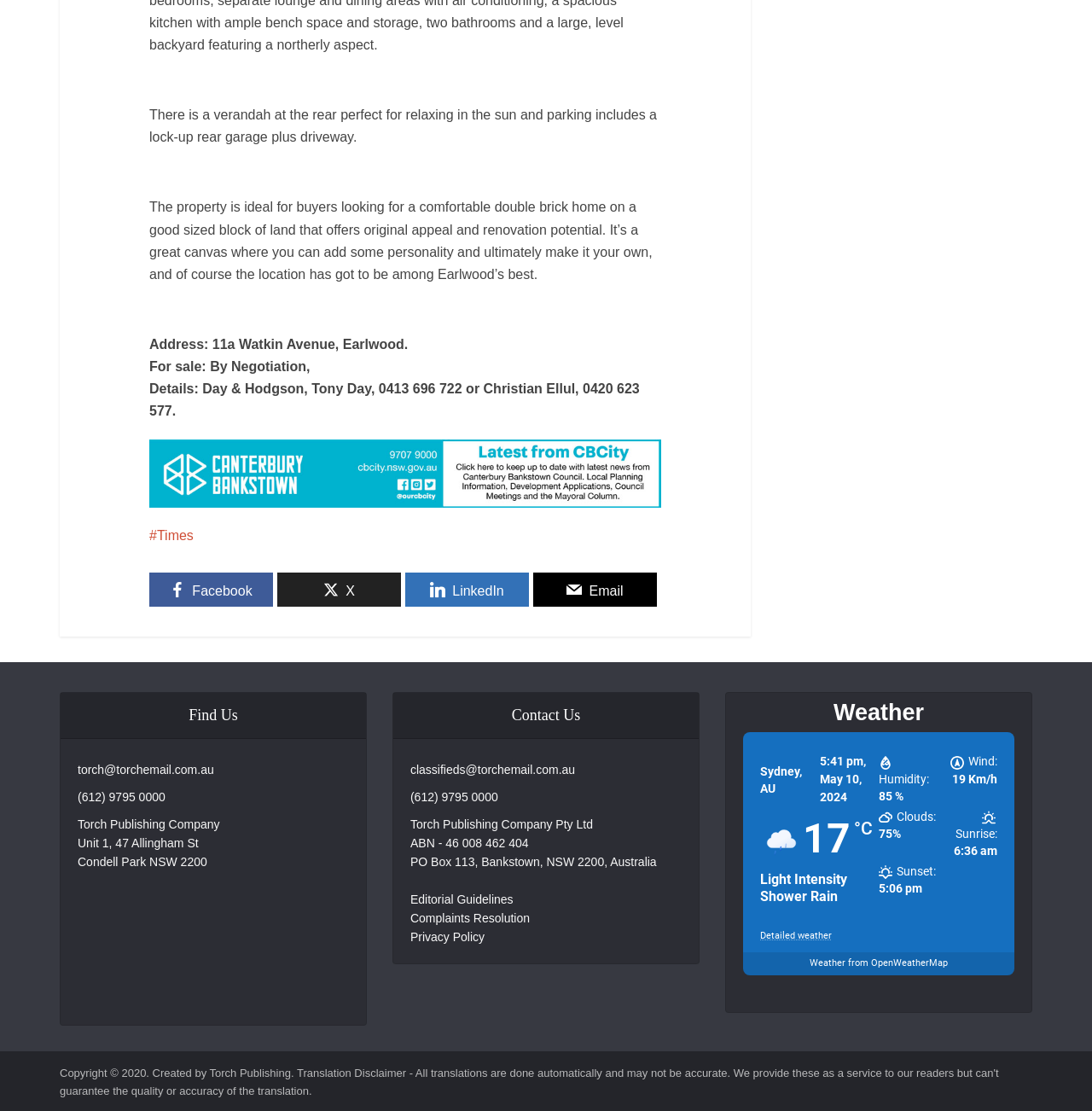Could you highlight the region that needs to be clicked to execute the instruction: "Contact Torch Publishing Company"?

[0.376, 0.687, 0.527, 0.699]